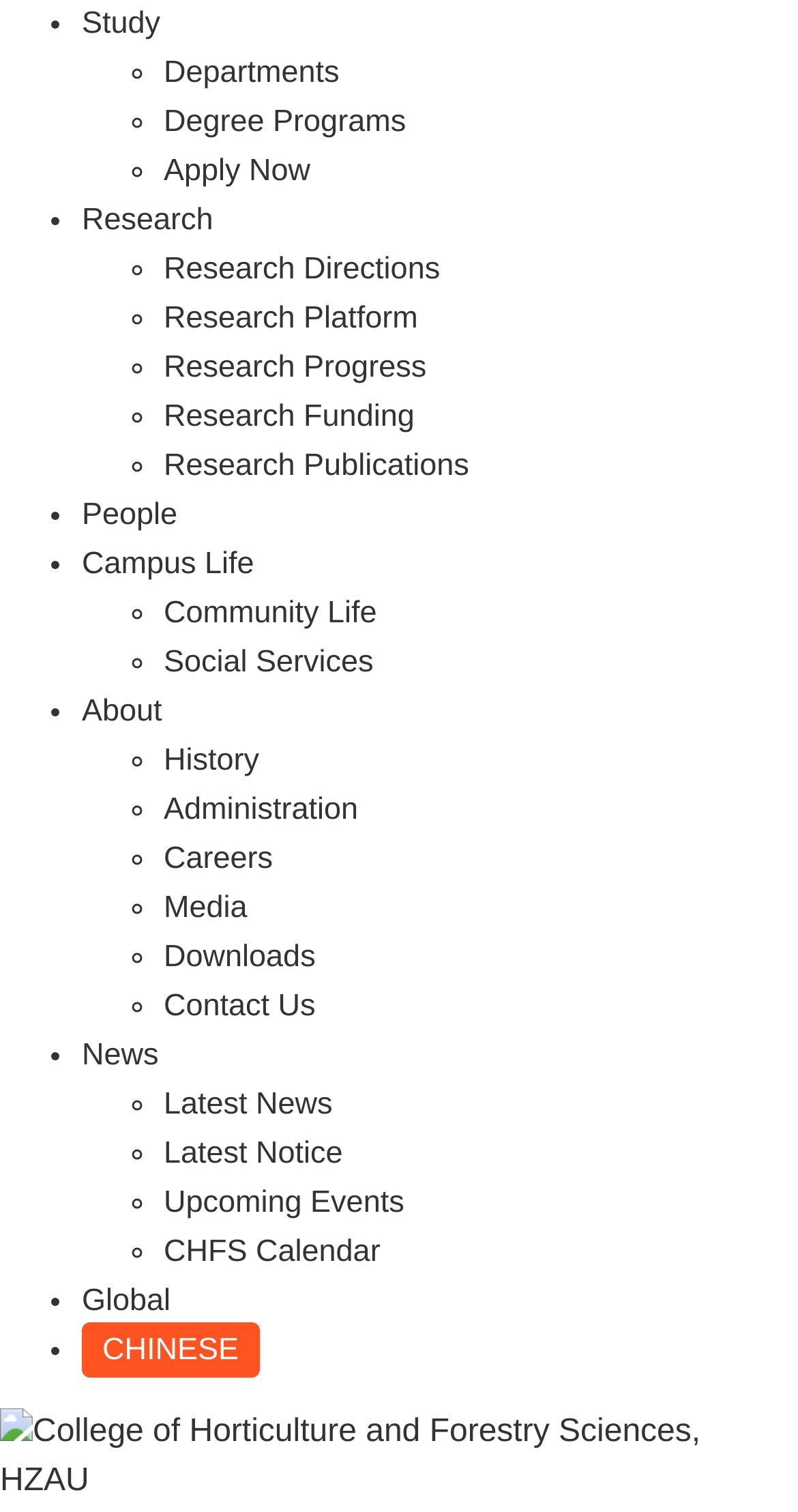Specify the bounding box coordinates of the area to click in order to execute this command: 'Visit College of Horticulture and Forestry Sciences, HZAU'. The coordinates should consist of four float numbers ranging from 0 to 1, and should be formatted as [left, top, right, bottom].

[0.0, 0.952, 1.0, 0.975]